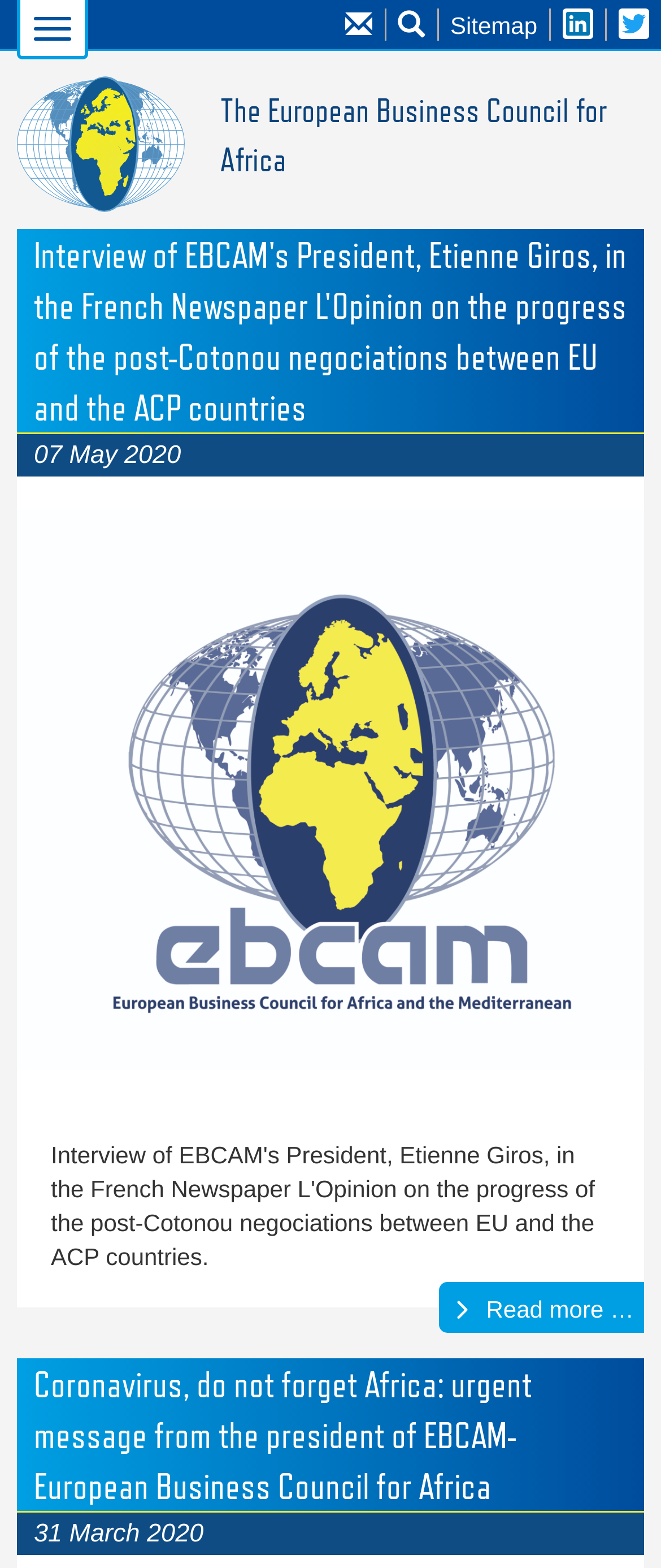What is the name of the organization?
Please provide a full and detailed response to the question.

I found the answer by looking at the StaticText element with the text 'The European Business Council for Africa' at coordinates [0.333, 0.058, 0.918, 0.115]. This text is likely to be the name of the organization.